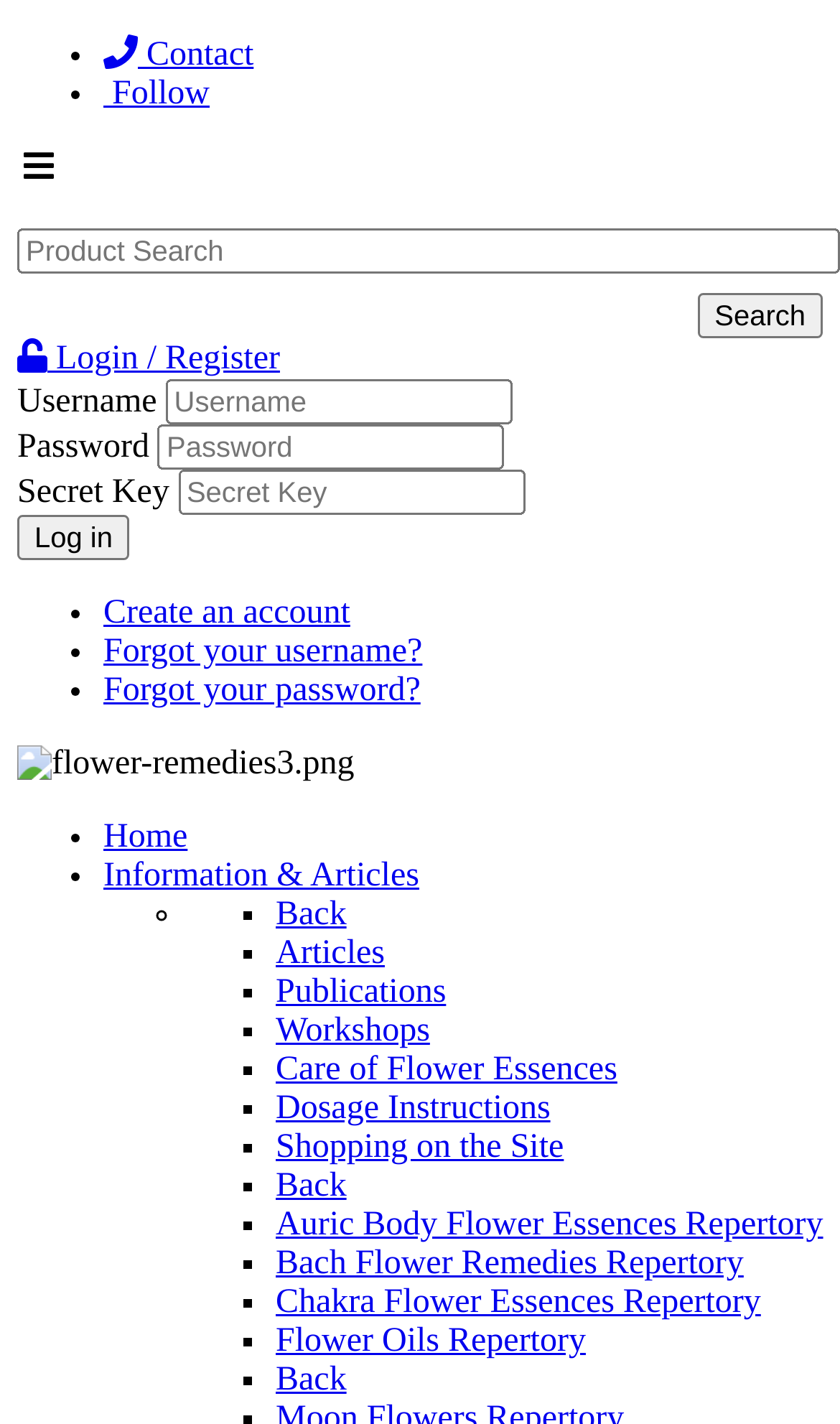Determine the bounding box coordinates of the clickable region to carry out the instruction: "Go to the home page".

[0.123, 0.575, 0.223, 0.601]